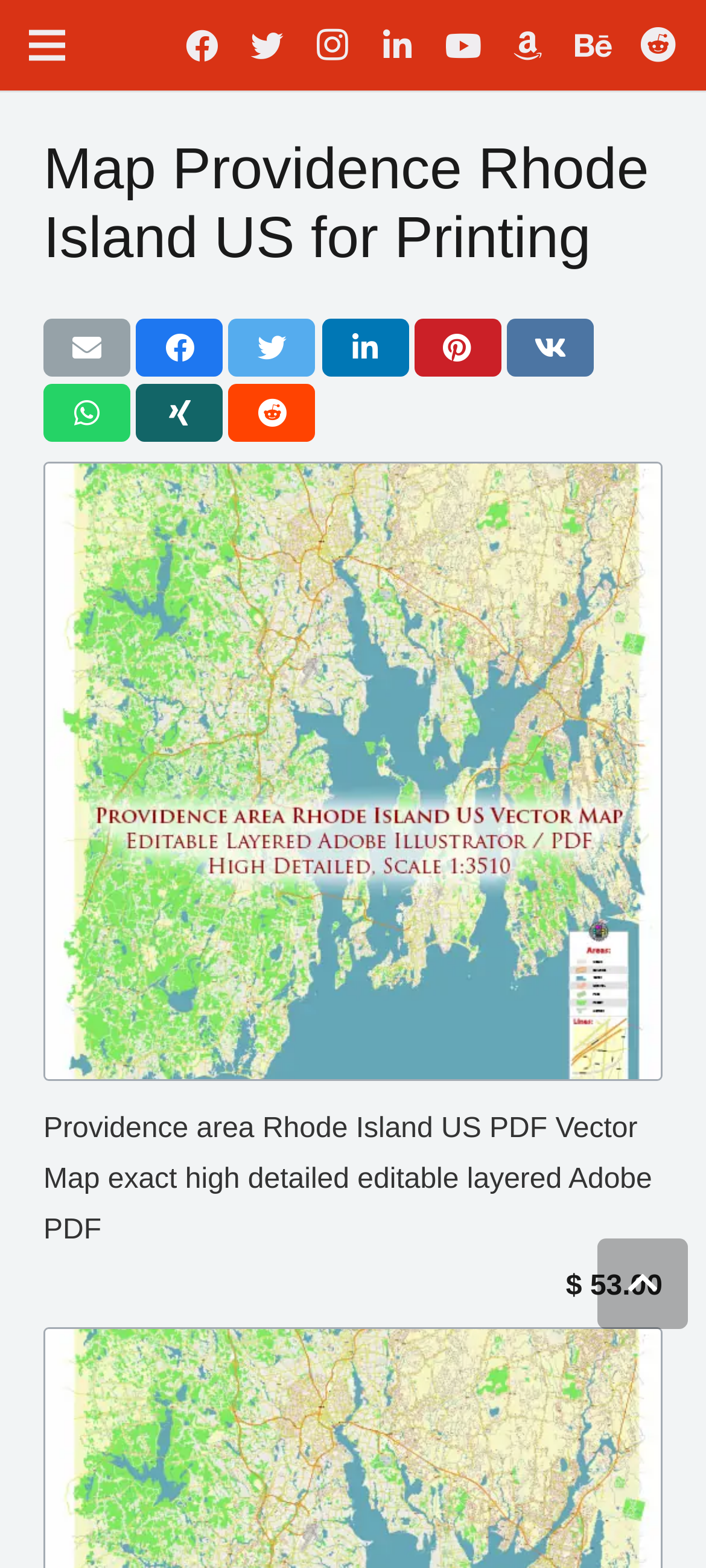What is the format of the vector map?
Answer the question with a detailed and thorough explanation.

I found the format of the vector map by reading the text above the image of the map, which mentions 'Providence area Rhode Island US Vector Map exact high detailed editable layered Adobe Illustrator'.